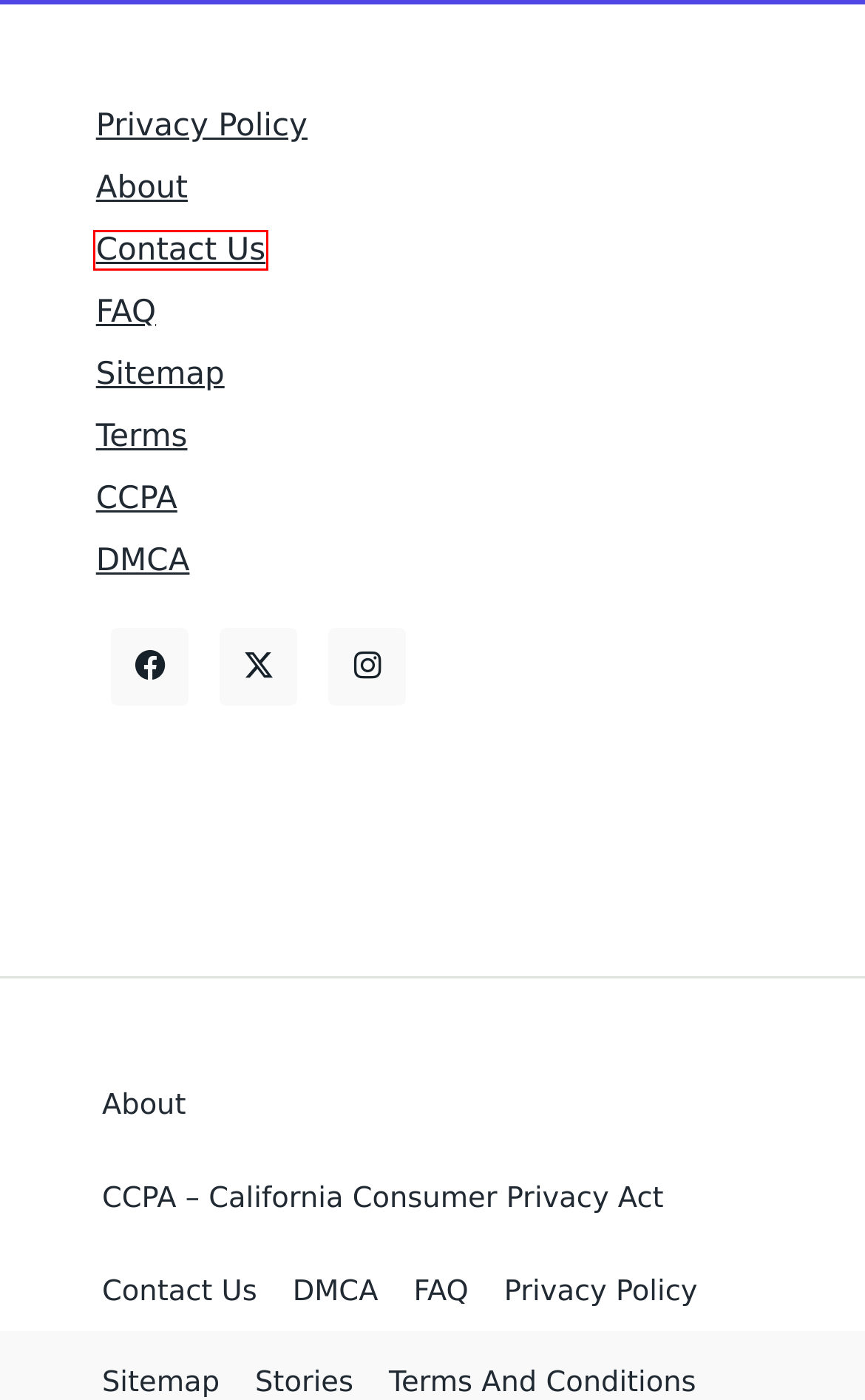You’re provided with a screenshot of a webpage that has a red bounding box around an element. Choose the best matching webpage description for the new page after clicking the element in the red box. The options are:
A. Sitemap - Artificial Intelligence
B. FAQ - Artificial Intelligence
C. Privacy Policy - Artificial Intelligence
D. CCPA – California Consumer Privacy Act - Artificial Intelligence
E. Terms and Conditions - Artificial Intelligence
F. About - Artificial Intelligence
G. DMCA - Artificial Intelligence
H. Contact Us - Artificial Intelligence

H